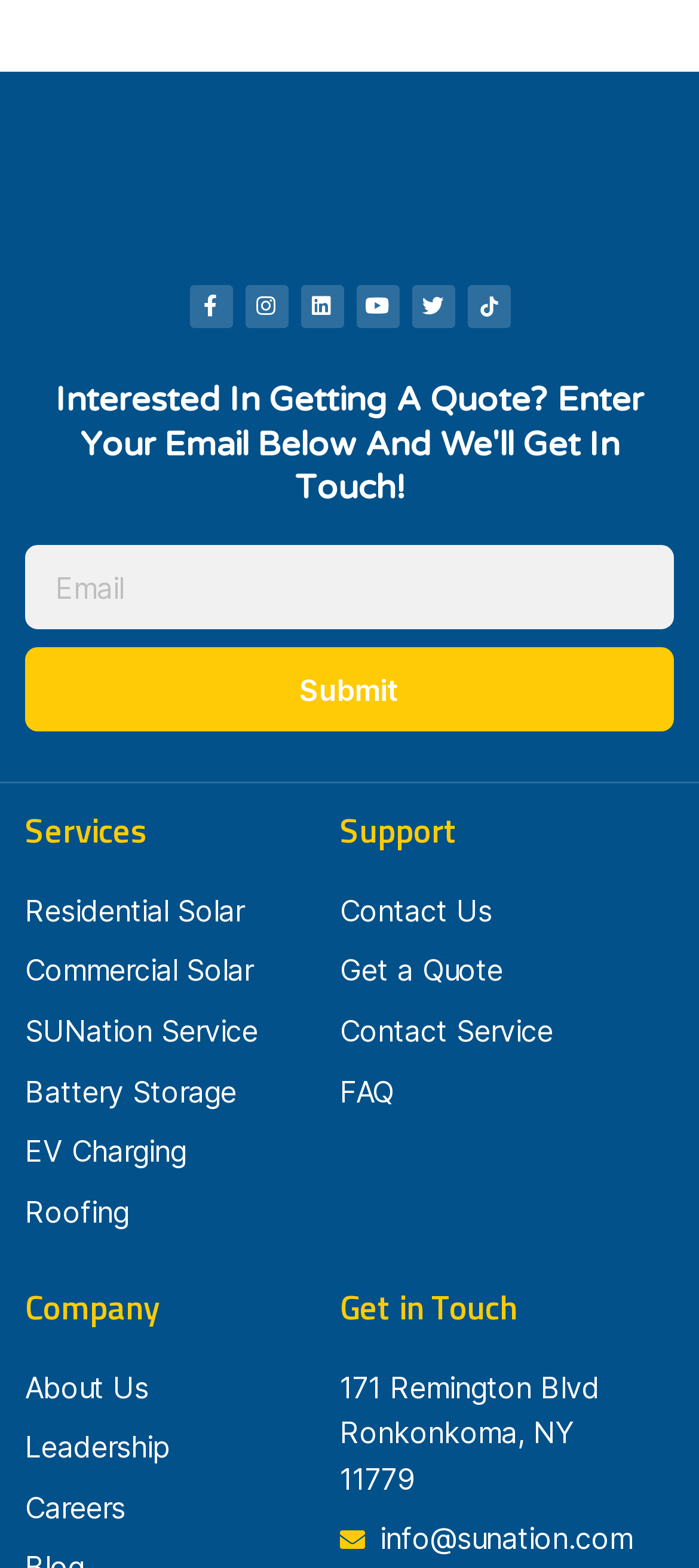Can you provide the bounding box coordinates for the element that should be clicked to implement the instruction: "Get in touch via email"?

[0.486, 0.968, 0.914, 0.997]